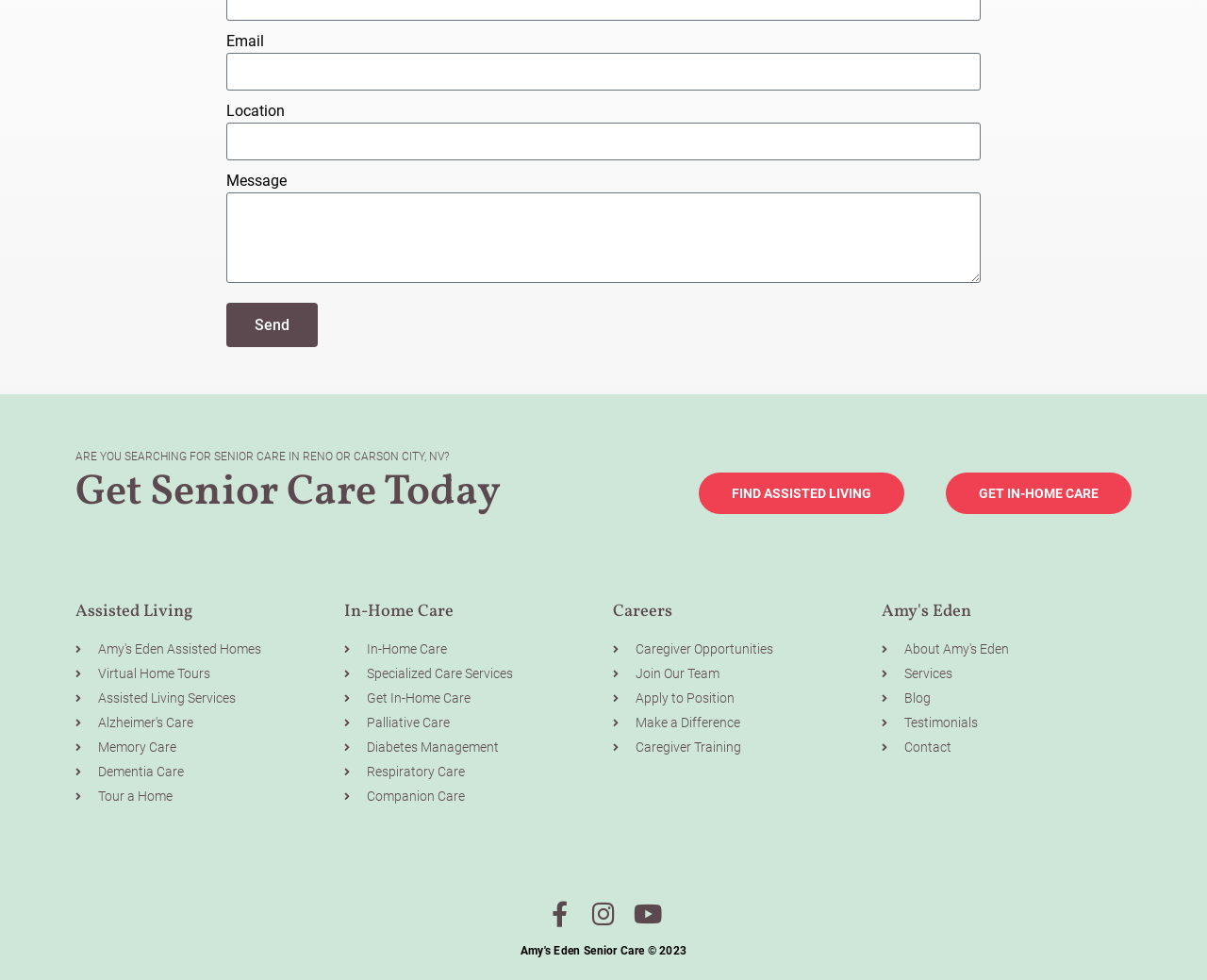How many links are there under 'Assisted Living'?
Answer briefly with a single word or phrase based on the image.

6